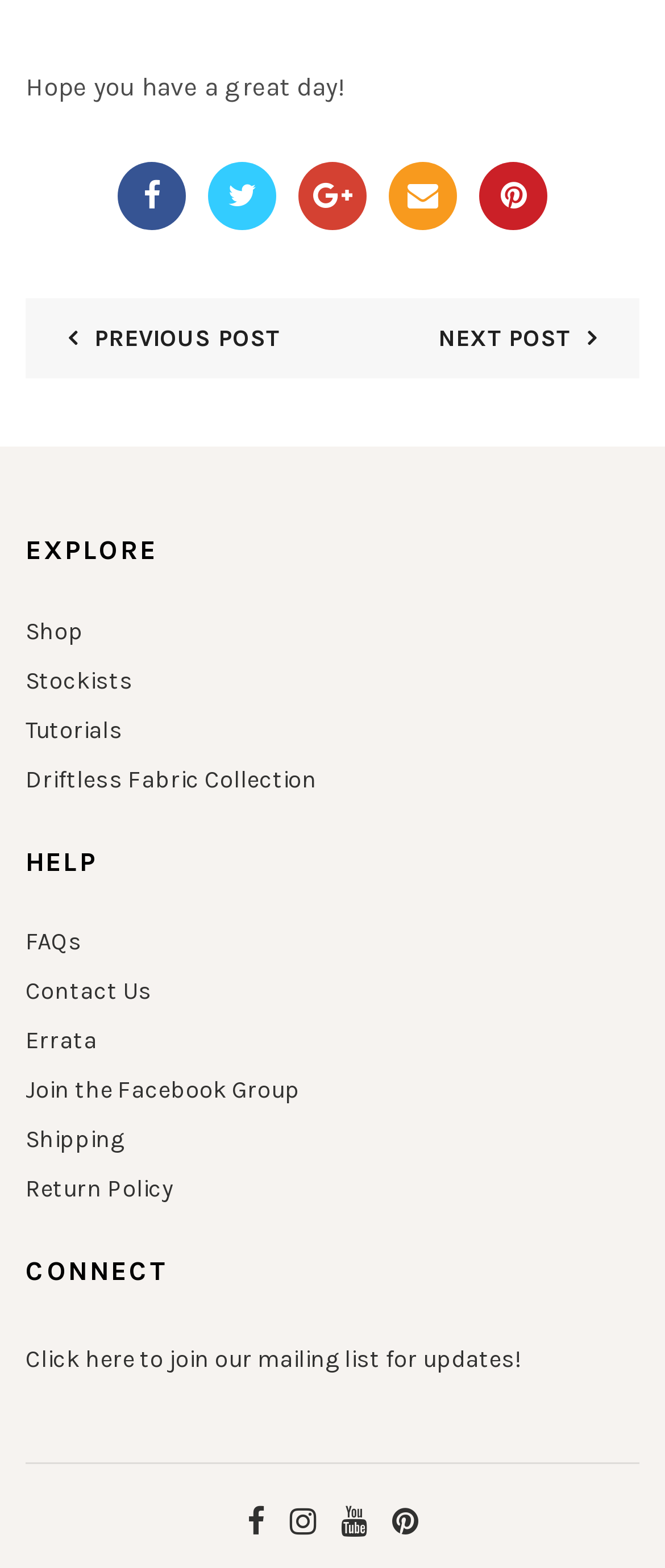How many headings are available on the webpage?
From the screenshot, supply a one-word or short-phrase answer.

3